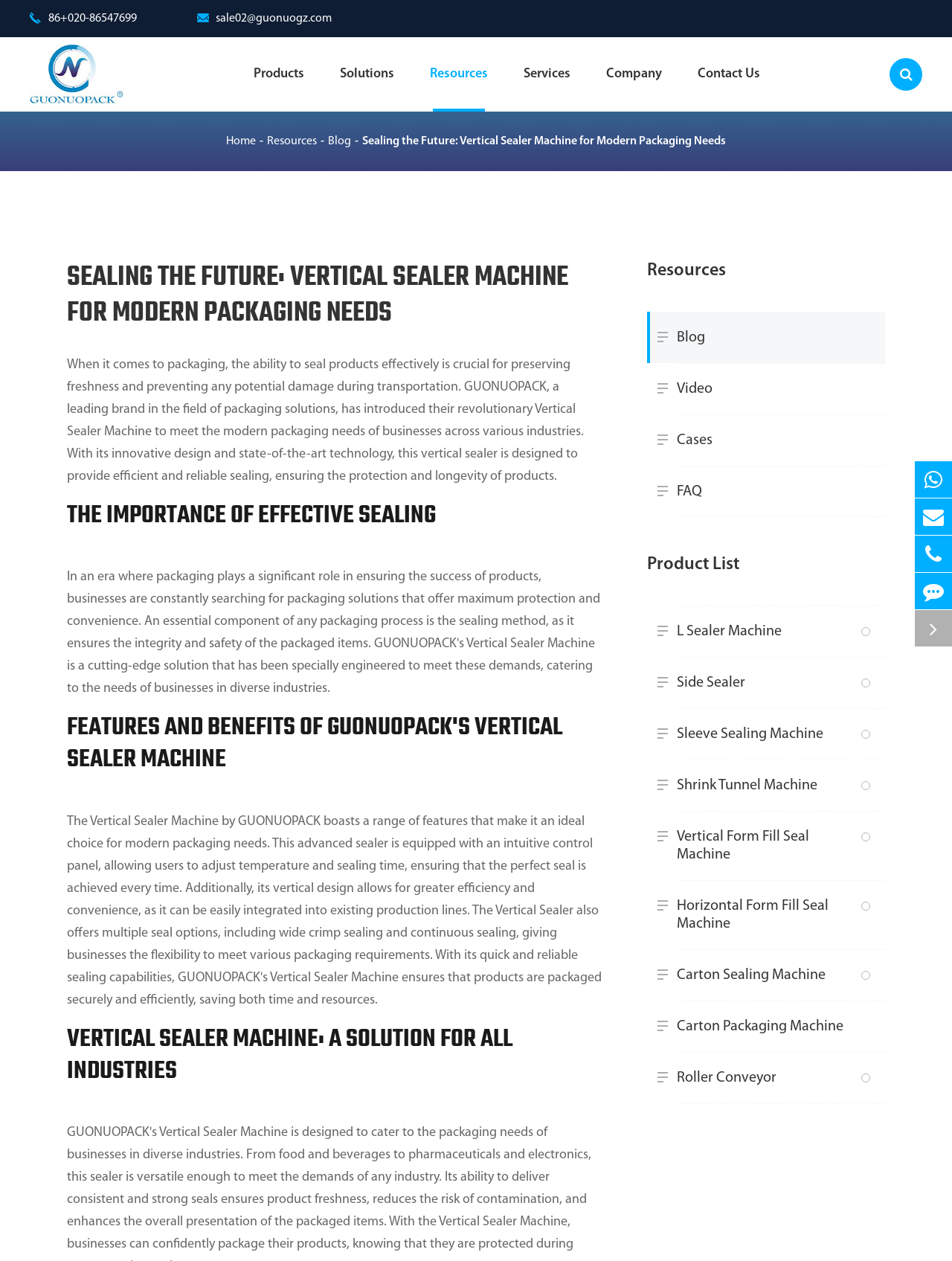Offer an in-depth caption of the entire webpage.

This webpage is about GUONUOPACK, a leading brand in the field of packaging solutions, and their revolutionary Vertical Sealer Machine. At the top left corner, there is a phone number "86+020-86547699" with a "Tel" icon next to it, and an email address "sale02@guonuogz.com" with an "E-mail" icon next to it. Below these, there is a company logo and a link to the company's homepage.

On the top navigation bar, there are links to "Products", "Solutions", "Resources", "Services", "Company", and "Contact Us". Next to the navigation bar, there is a search box with a button.

The main content of the webpage is divided into several sections. The first section has a heading "SEALING THE FUTURE: VERTICAL SEALER MACHINE FOR MODERN PACKAGING NEEDS" and a paragraph of text describing the importance of effective sealing in packaging. Below this, there are three more sections with headings "THE IMPORTANCE OF EFFECTIVE SEALING", "FEATURES AND BENEFITS OF GUONUOPACK'S VERTICAL SEALER MACHINE", and "VERTICAL SEALER MACHINE: A SOLUTION FOR ALL INDUSTRIES".

On the right side of the webpage, there are links to "Resources", "Blog", "Video", "Cases", "FAQ", and various product lists, including "L Sealer Machine", "Side Sealer", and "Shrink Tunnel Machine". At the bottom right corner, there are links to "Whatsapp", "E-mail", "TEL", and "Feedback".